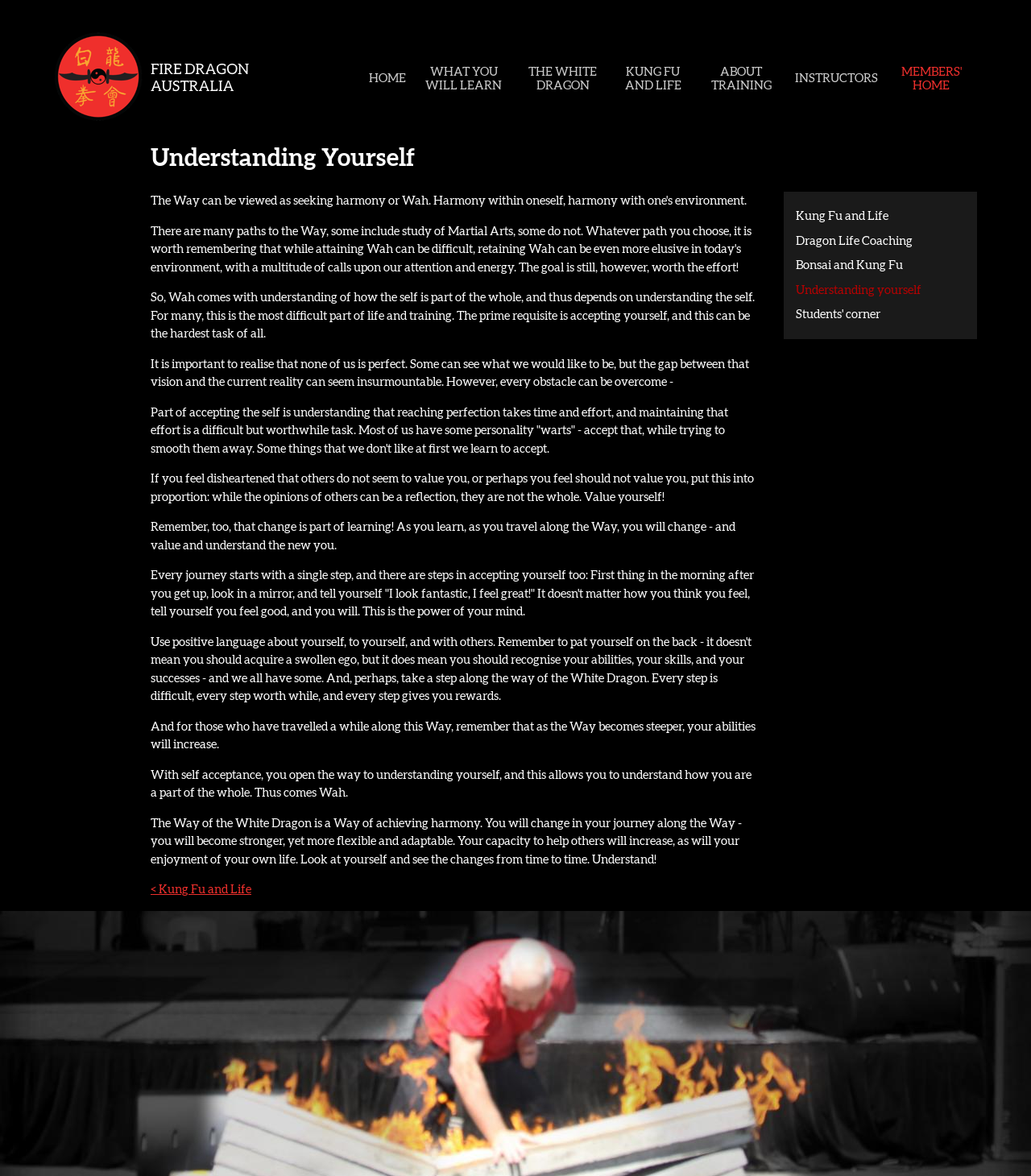Identify the bounding box coordinates for the element that needs to be clicked to fulfill this instruction: "Read about Kung Fu and Life". Provide the coordinates in the format of four float numbers between 0 and 1: [left, top, right, bottom].

[0.772, 0.173, 0.936, 0.194]